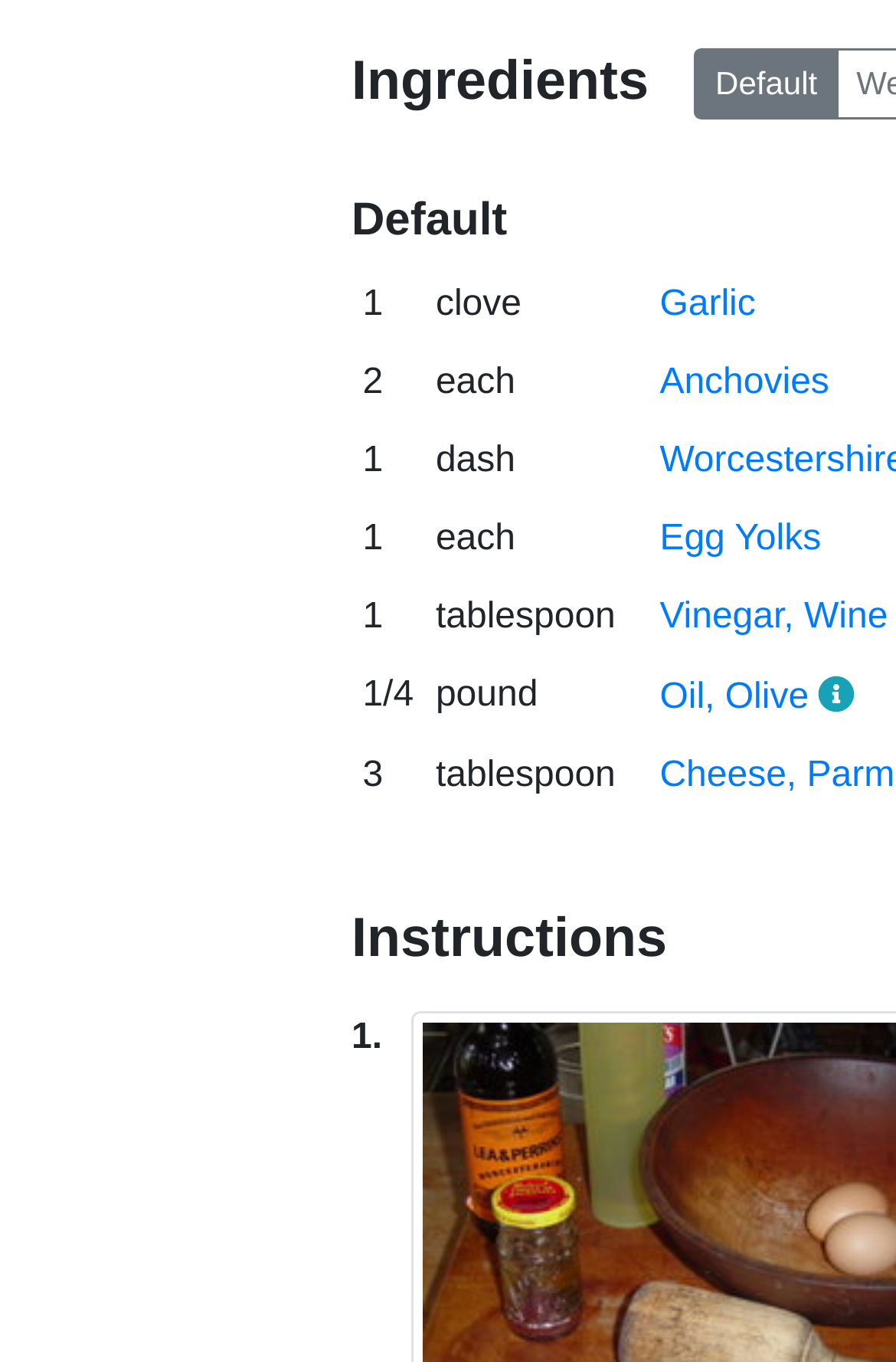How many ingredients are listed?
Respond to the question with a well-detailed and thorough answer.

I counted the number of rows in the table, each row representing an ingredient, and found 8 rows.